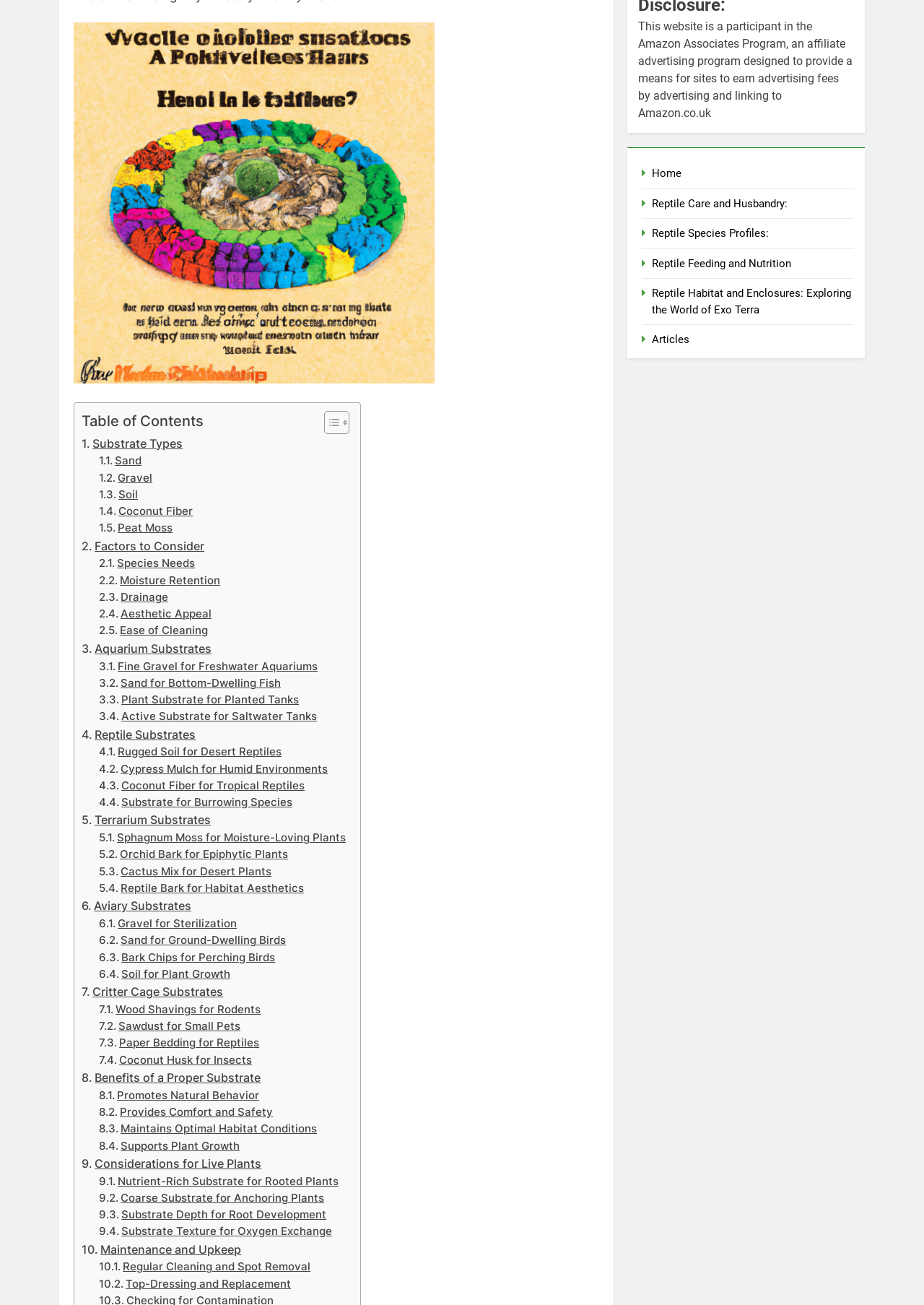Please find the bounding box coordinates of the element's region to be clicked to carry out this instruction: "Visit Home page".

[0.706, 0.128, 0.738, 0.138]